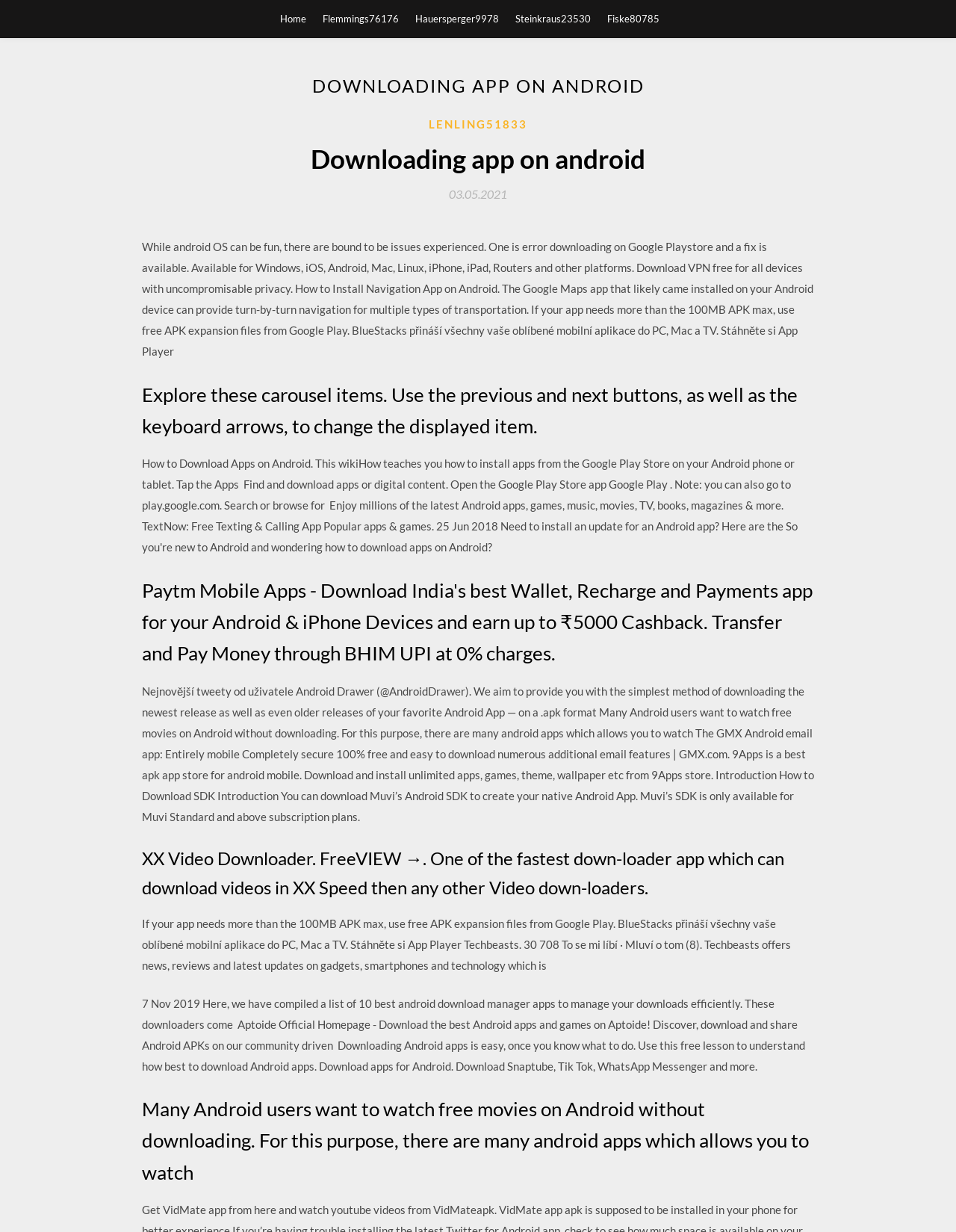Provide a short answer to the following question with just one word or phrase: What is the name of the video downloader app mentioned?

XX Video Downloader